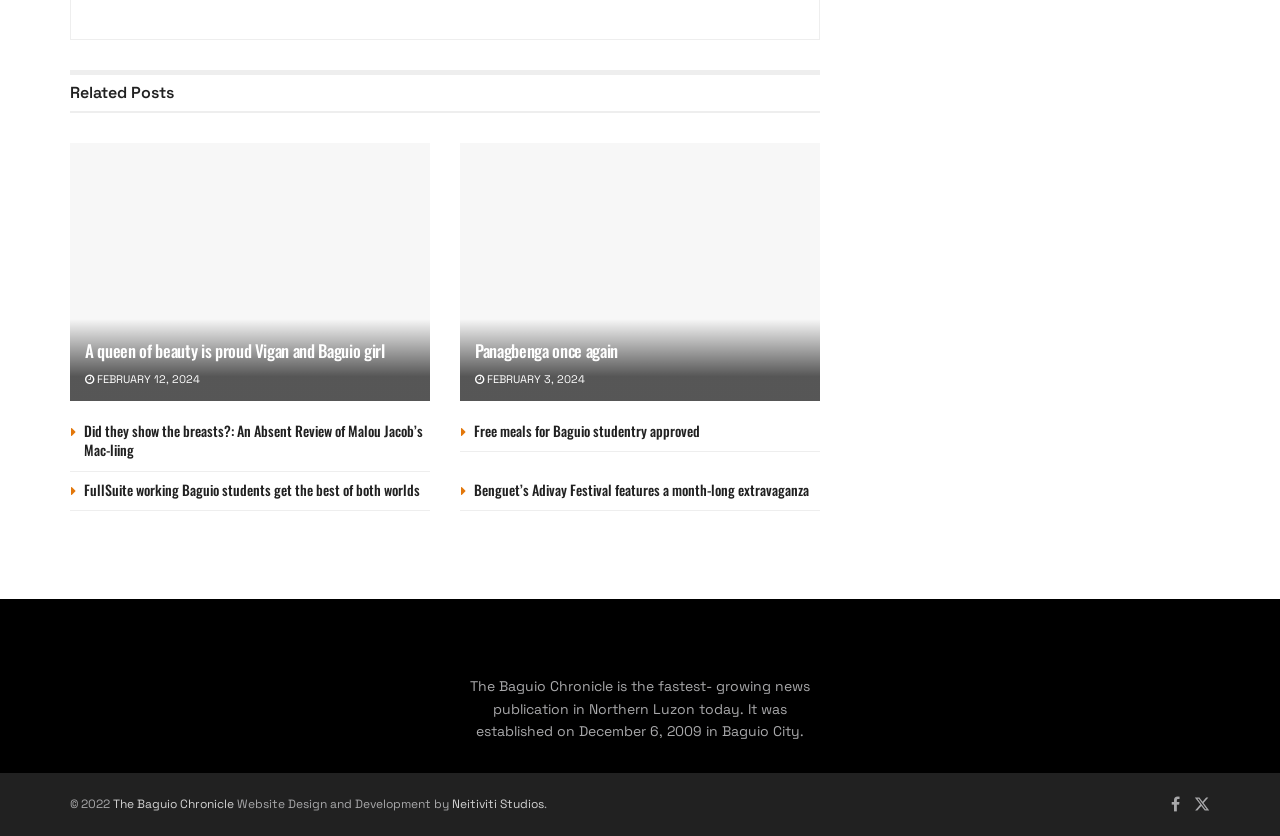What is the name of the news publication?
Using the image, give a concise answer in the form of a single word or short phrase.

The Baguio Chronicle